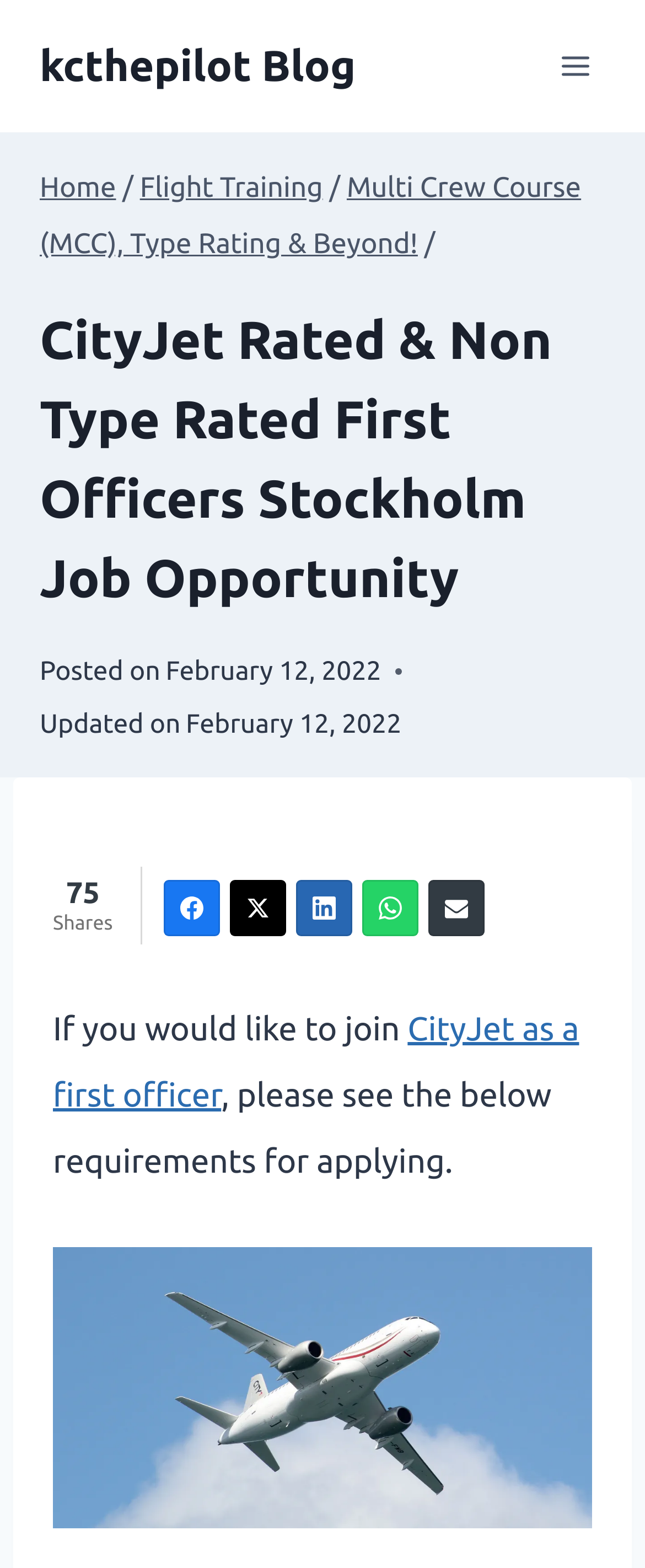How many shares does the webpage have?
Could you answer the question with a detailed and thorough explanation?

The webpage has 75 shares, which can be inferred from the text '75 Shares' on the webpage, indicating the number of times the webpage has been shared.